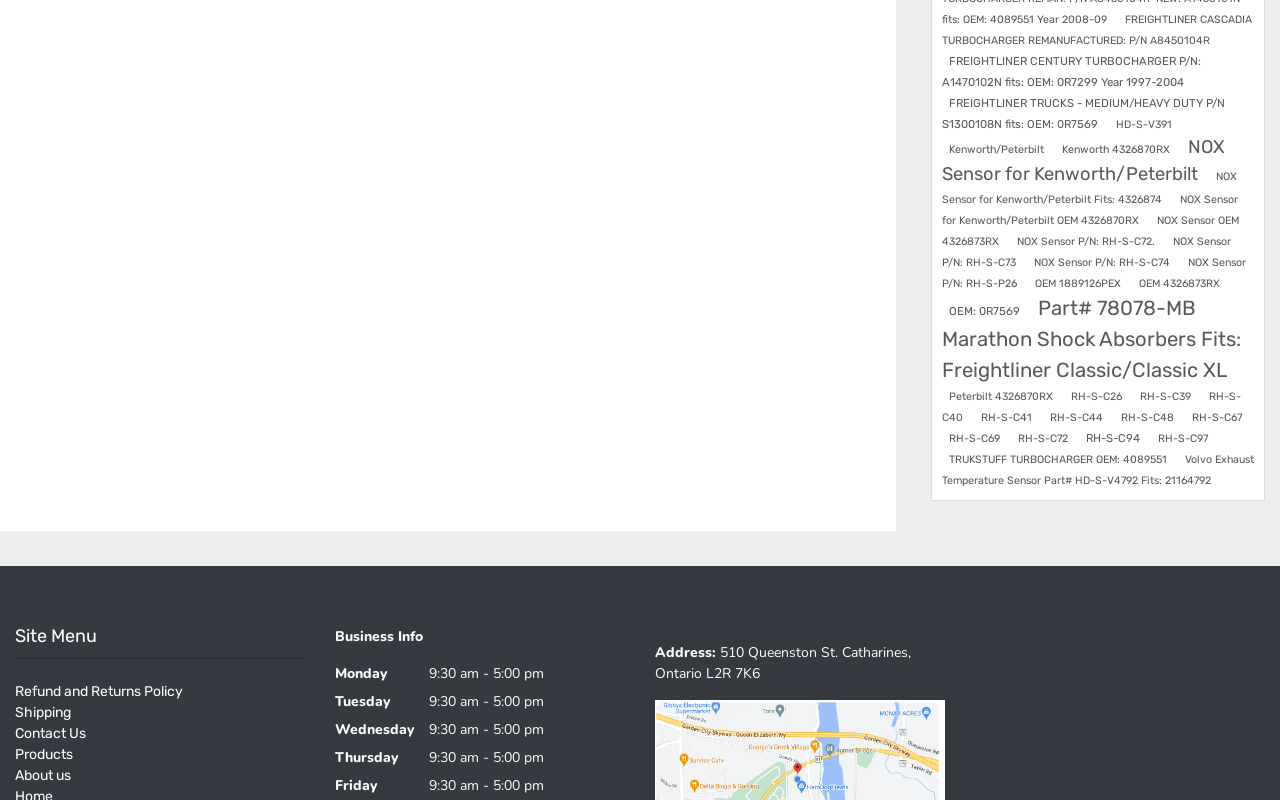Answer the question using only a single word or phrase: 
How many products are available for OEM 4326873RX?

7 products